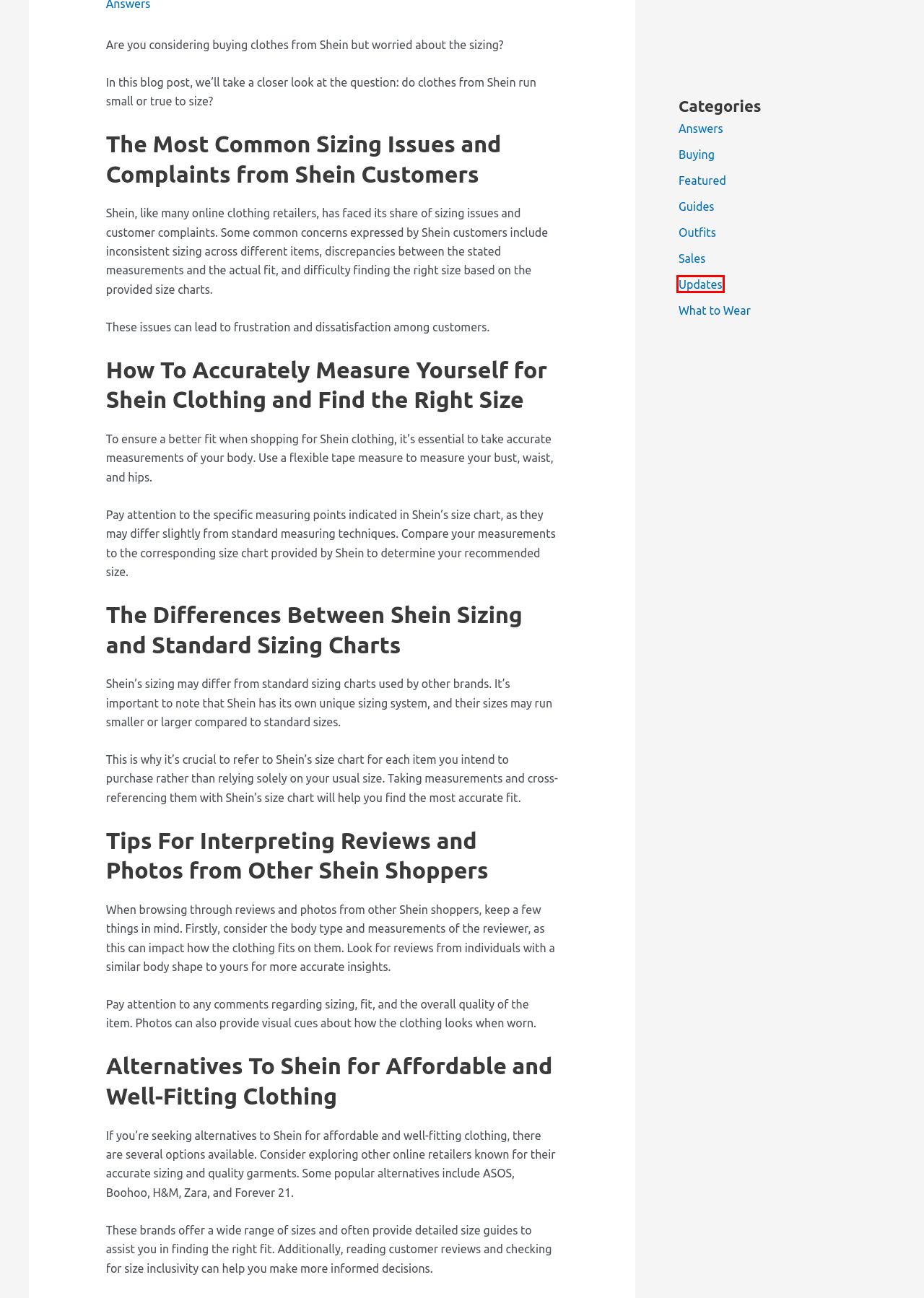A screenshot of a webpage is given, marked with a red bounding box around a UI element. Please select the most appropriate webpage description that fits the new page after clicking the highlighted element. Here are the candidates:
A. Contact – All That Shimmers
B. Sales – All That Shimmers
C. Guides – All That Shimmers
D. Updates – All That Shimmers
E. What to Wear – All That Shimmers
F. Outfits – All That Shimmers
G. Buying – All That Shimmers
H. Featured – All That Shimmers

D